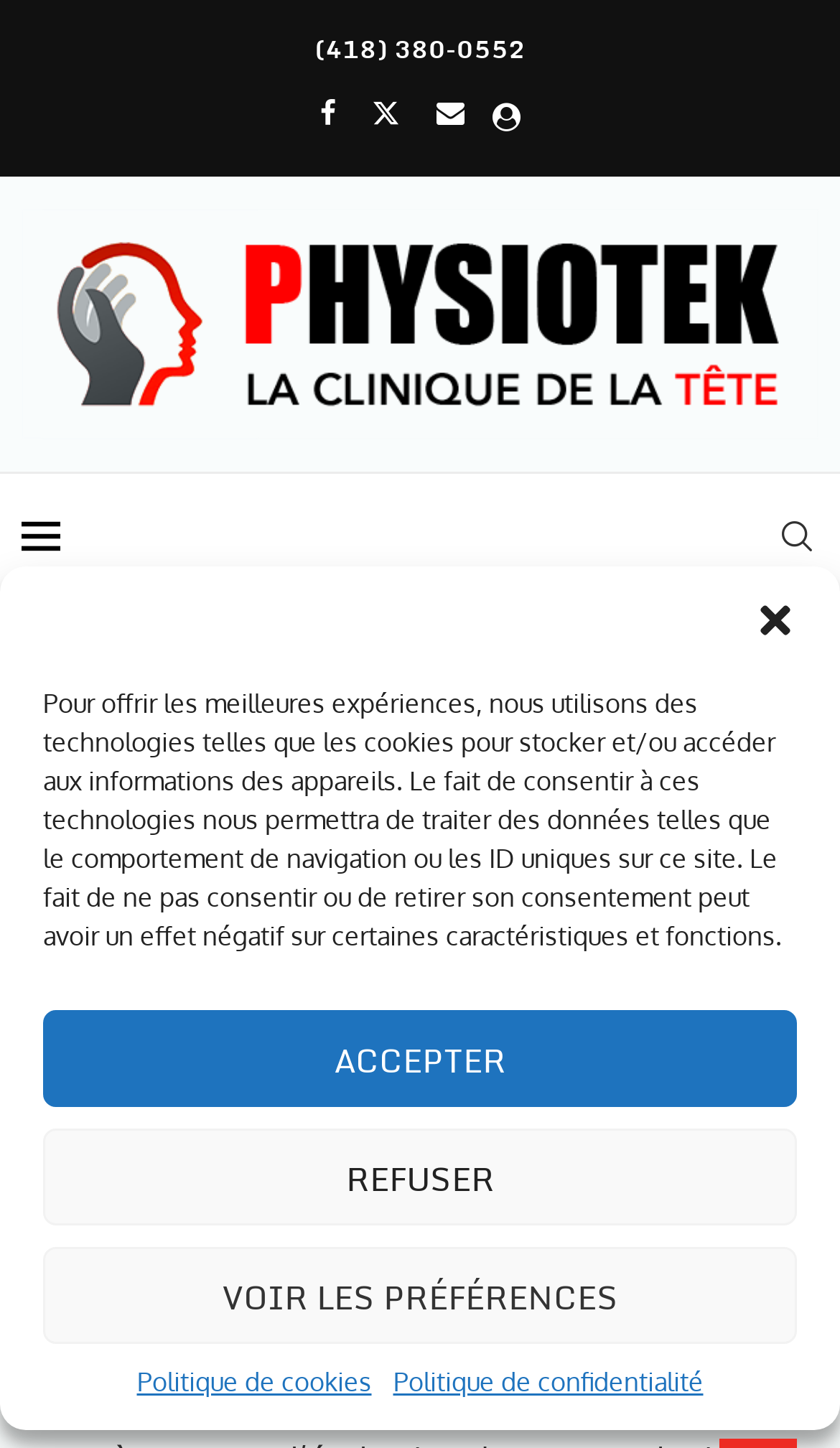Determine the bounding box coordinates for the UI element matching this description: "(418) 380-0552".

[0.374, 0.022, 0.626, 0.048]